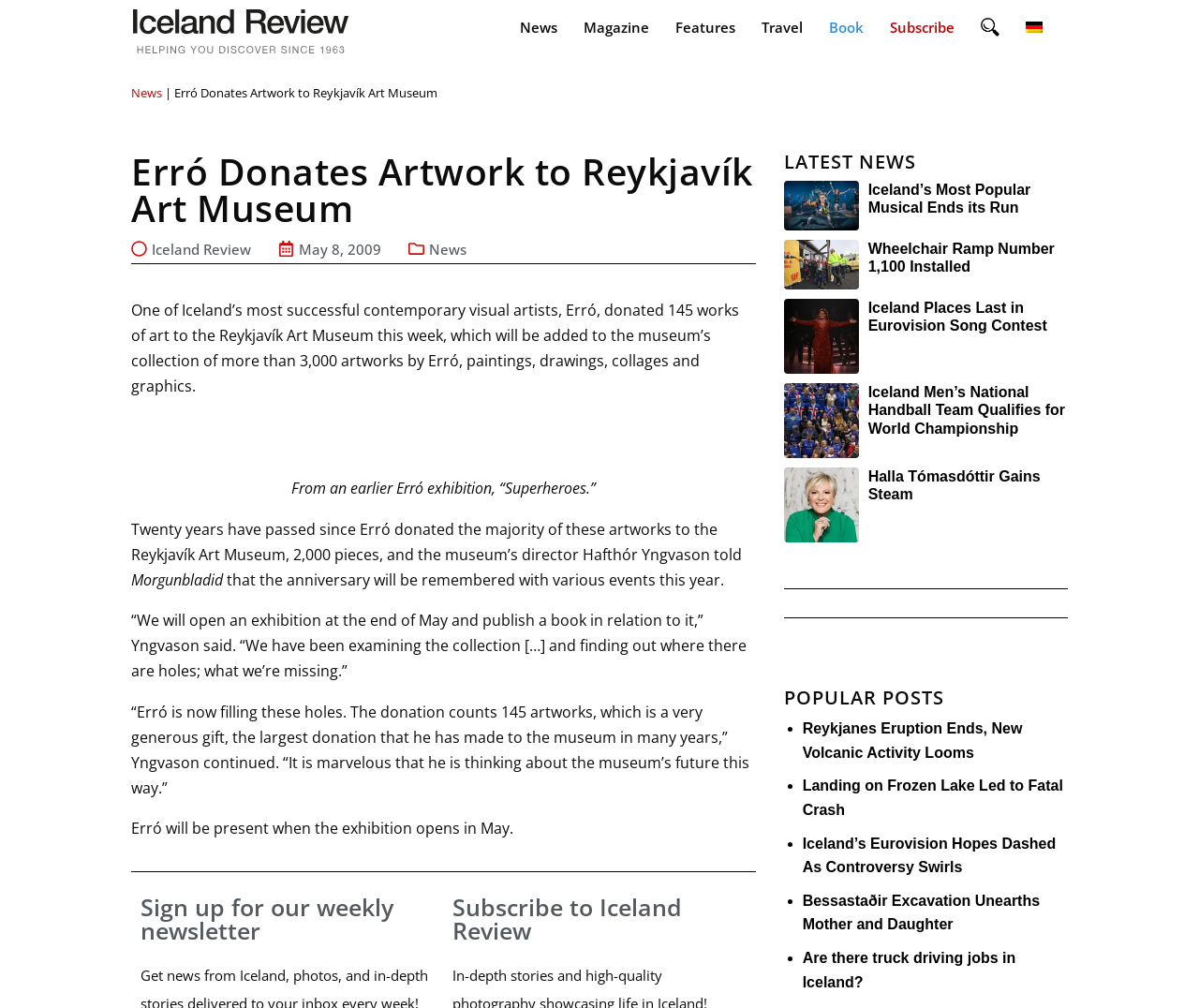Create an elaborate caption for the webpage.

This webpage is about Erró, a renowned Icelandic visual artist, who has donated 145 artworks to the Reykjavík Art Museum. The page has a header section with links to various categories like News, Magazine, Features, Travel, and Book. Below the header, there is a prominent heading that reads "Erró Donates Artwork to Reykjavík Art Museum". 

To the left of the heading, there is a link to "Iceland Review" and a date "May 8, 2009". Below this, there is a paragraph of text that describes Erró's donation, which will be added to the museum's collection of over 3,000 artworks by Erró. 

The page also features several images, including one from an earlier Erró exhibition, "Superheroes". There are multiple sections of text that discuss the museum's director, Hafthór Yngvason, and his comments on the donation. The text also mentions that Erró will be present at the exhibition opening in May.

Further down the page, there is a section with the heading "LATEST NEWS" that features several news articles with images, including articles about Iceland's most popular musical, wheelchair ramps, Eurovision Song Contest, handball, and presidential candidates. 

Below this section, there is another section with the heading "POPULAR POSTS" that lists several popular articles with brief descriptions. The page ends with a section that allows users to sign up for a weekly newsletter and subscribe to Iceland Review.